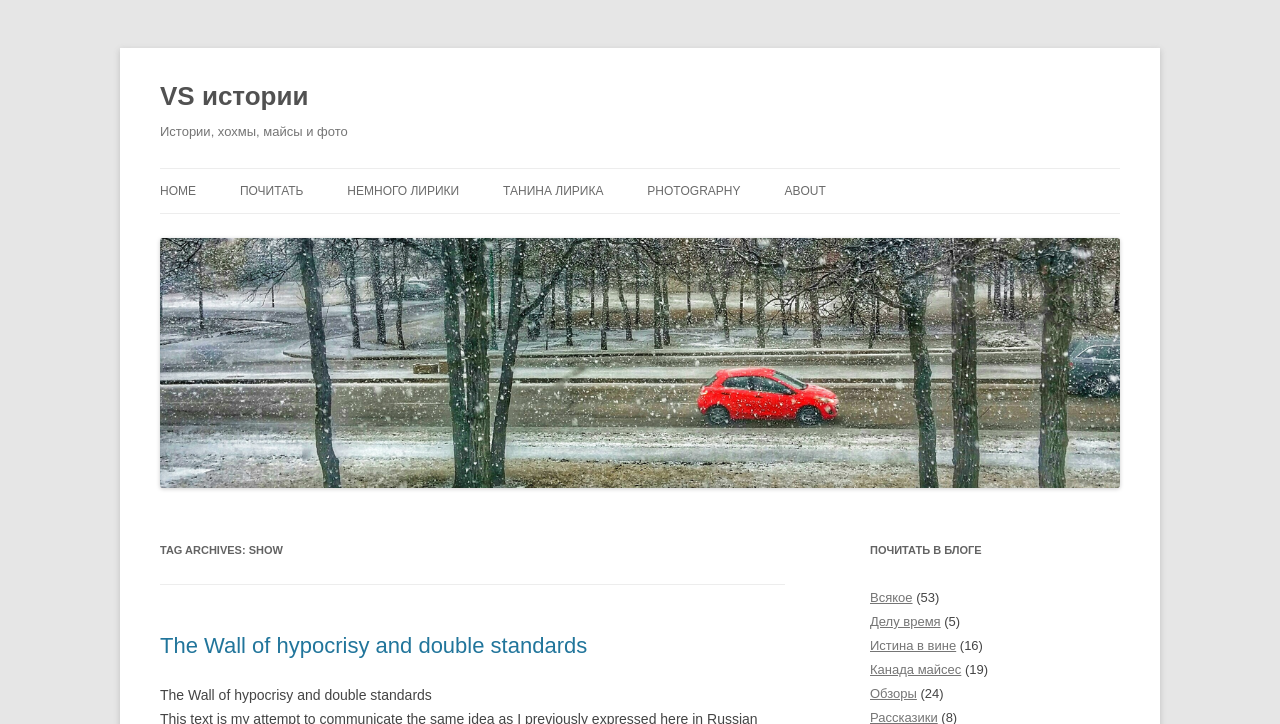Identify the bounding box coordinates of the region I need to click to complete this instruction: "read the blog".

[0.187, 0.233, 0.237, 0.295]